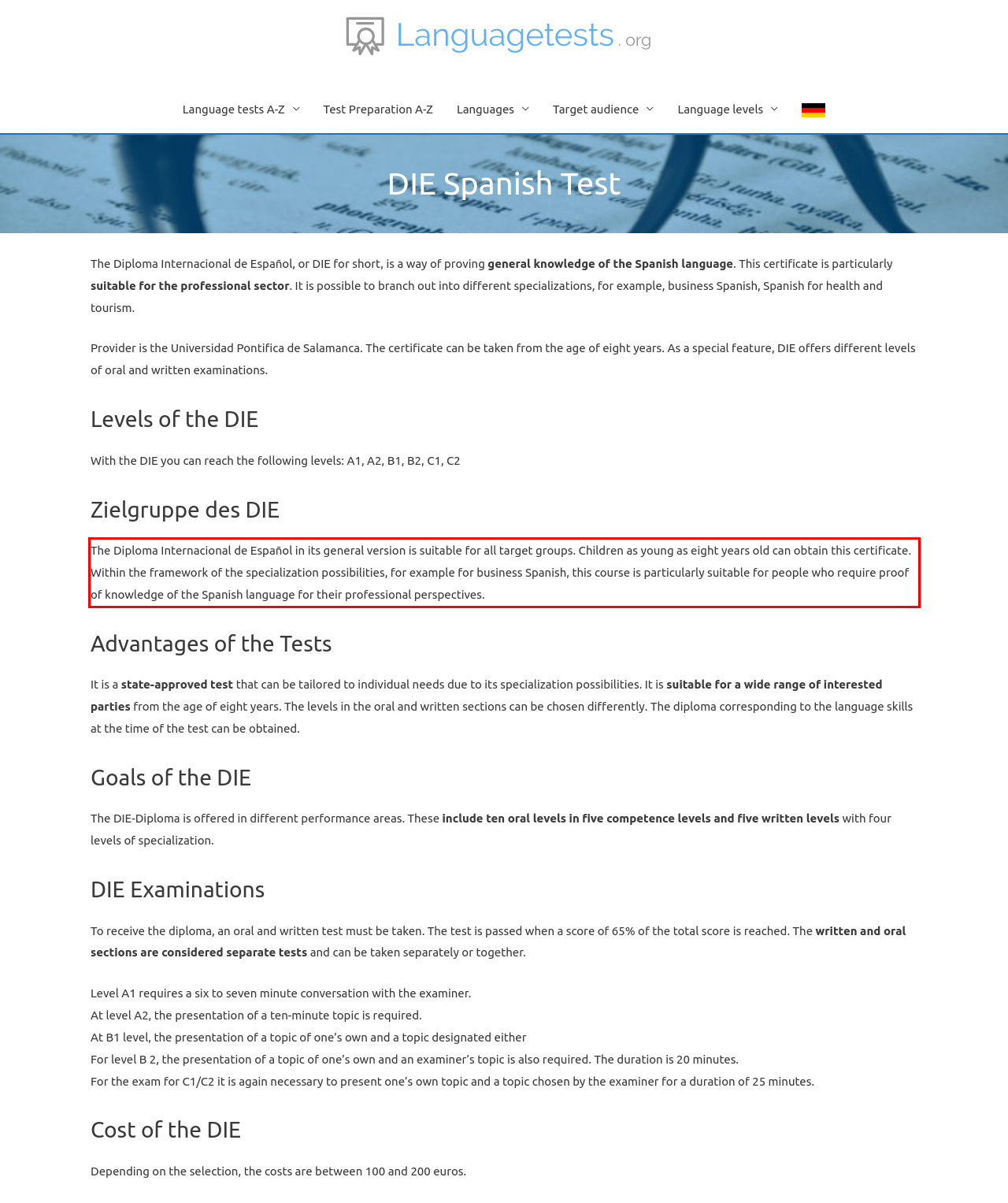Given a screenshot of a webpage with a red bounding box, please identify and retrieve the text inside the red rectangle.

The Diploma Internacional de Español in its general version is suitable for all target groups. Children as young as eight years old can obtain this certificate. Within the framework of the specialization possibilities, for example for business Spanish, this course is particularly suitable for people who require proof of knowledge of the Spanish language for their professional perspectives.